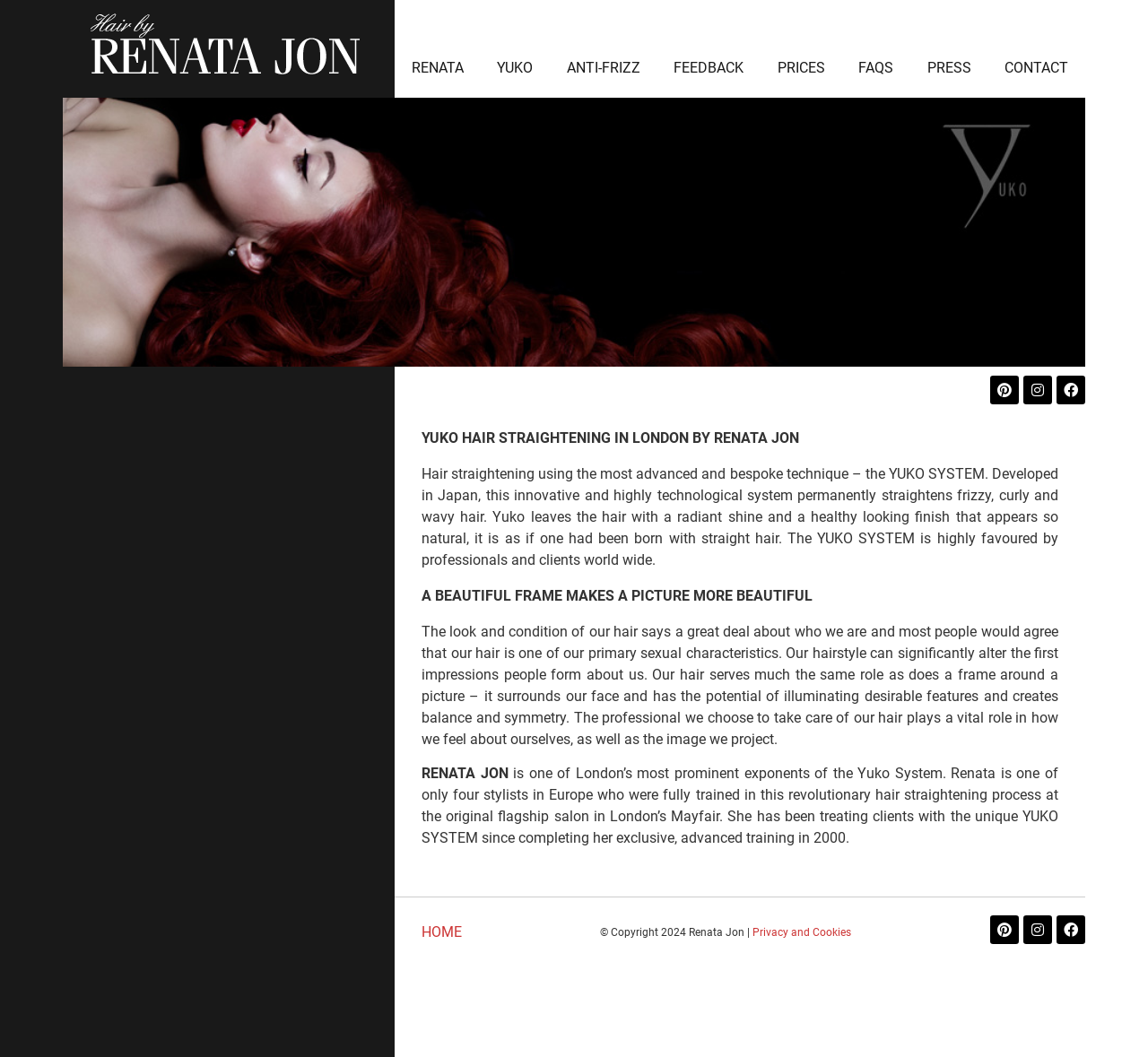Provide a brief response to the question below using a single word or phrase: 
Where was the YUKO SYSTEM developed?

Japan